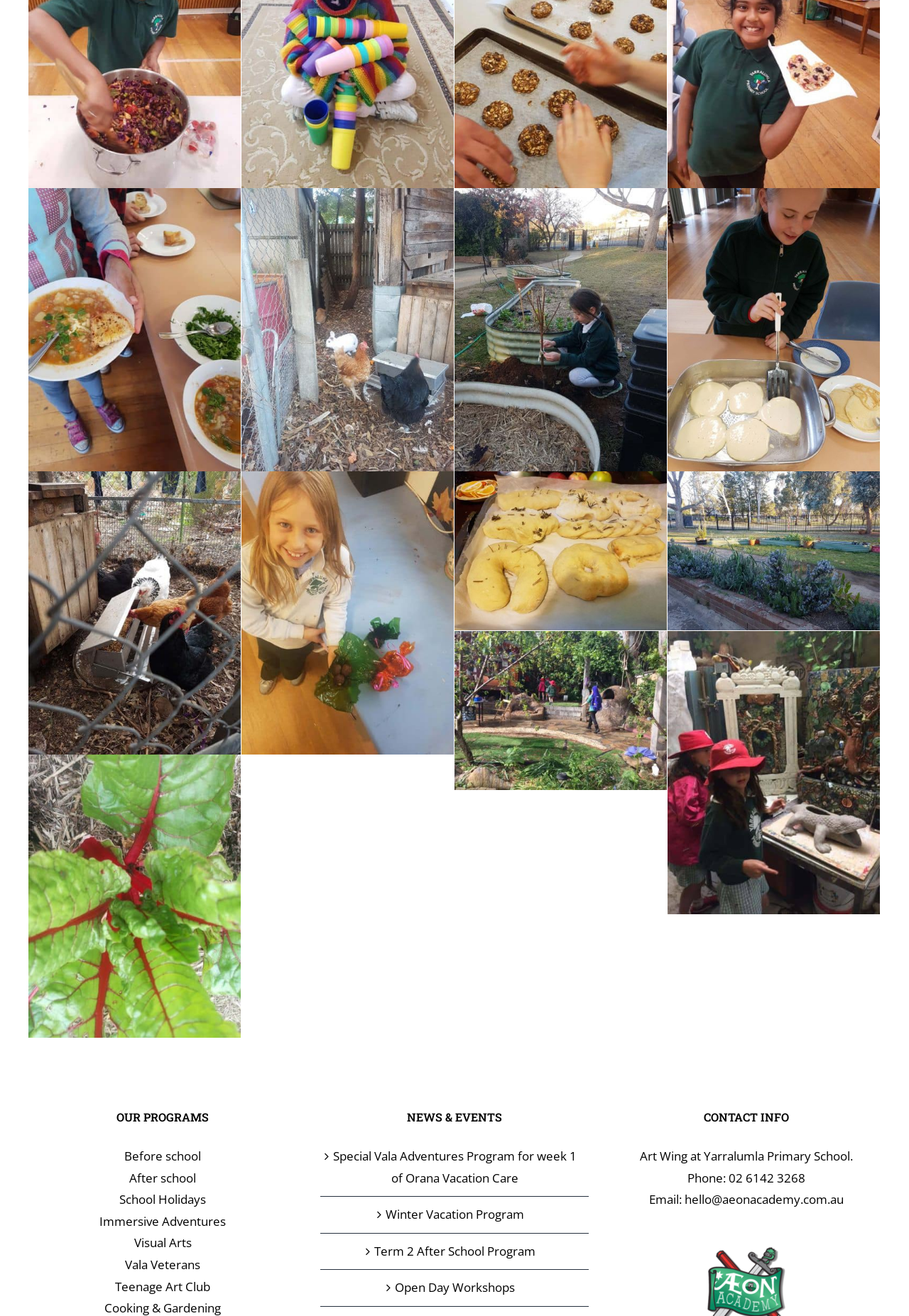What is the theme of the images on the webpage?
Using the information from the image, give a concise answer in one word or a short phrase.

Garden